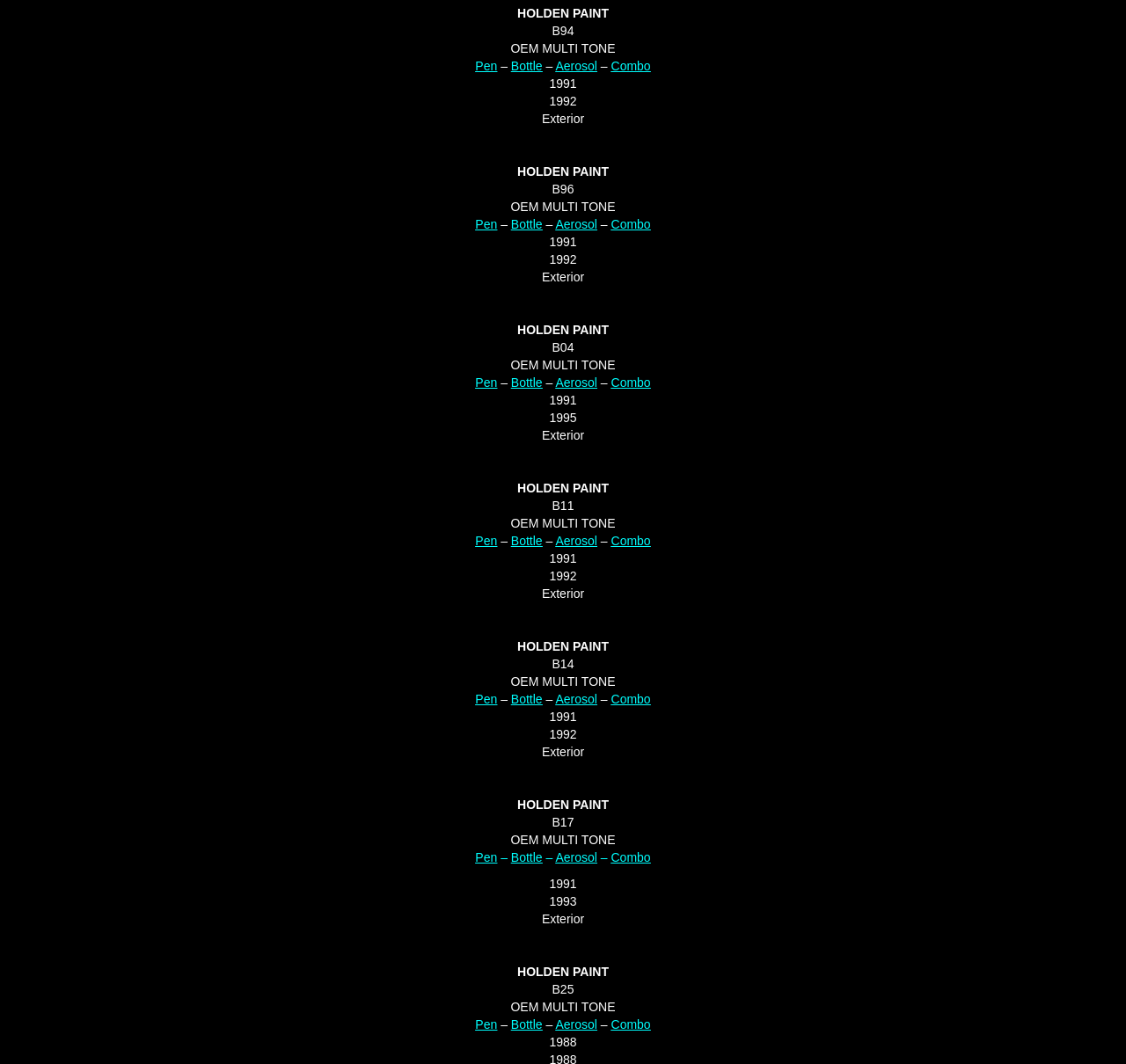Please locate the bounding box coordinates of the element that should be clicked to complete the given instruction: "Click on '1991'".

[0.488, 0.072, 0.512, 0.085]